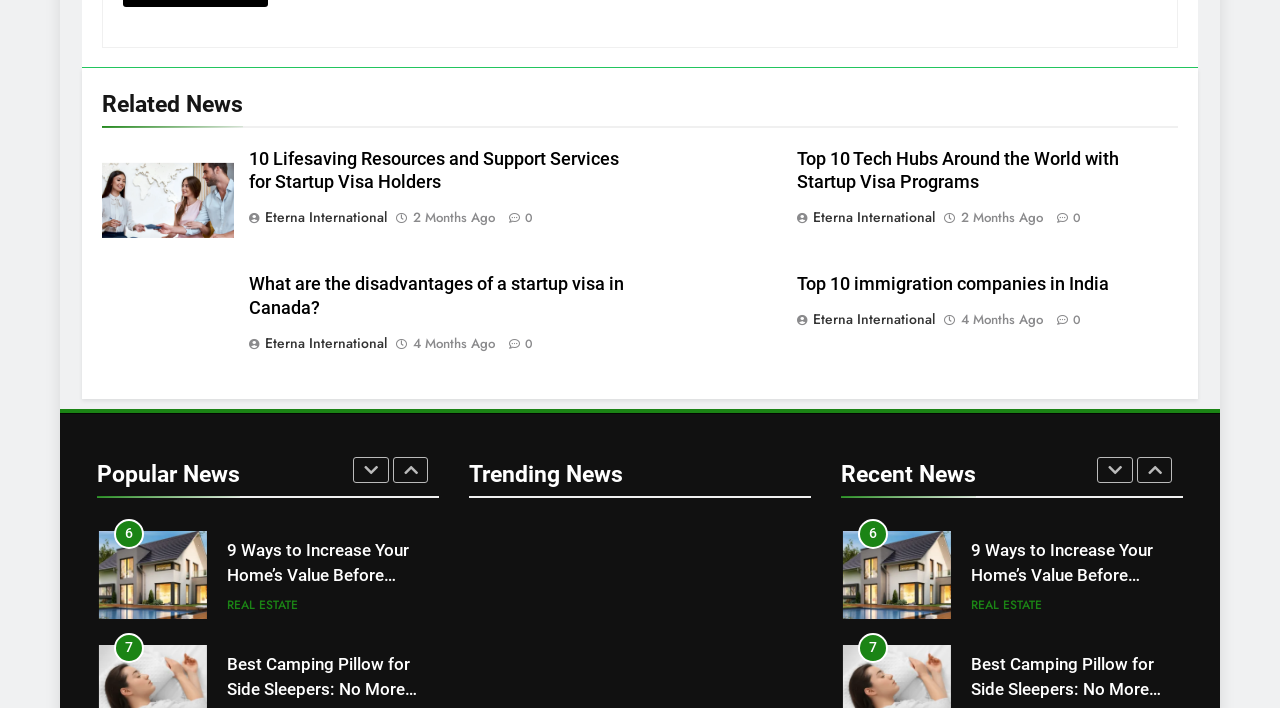Locate the bounding box coordinates of the clickable region to complete the following instruction: "Click the 'Trending News' button."

[0.366, 0.647, 0.634, 0.703]